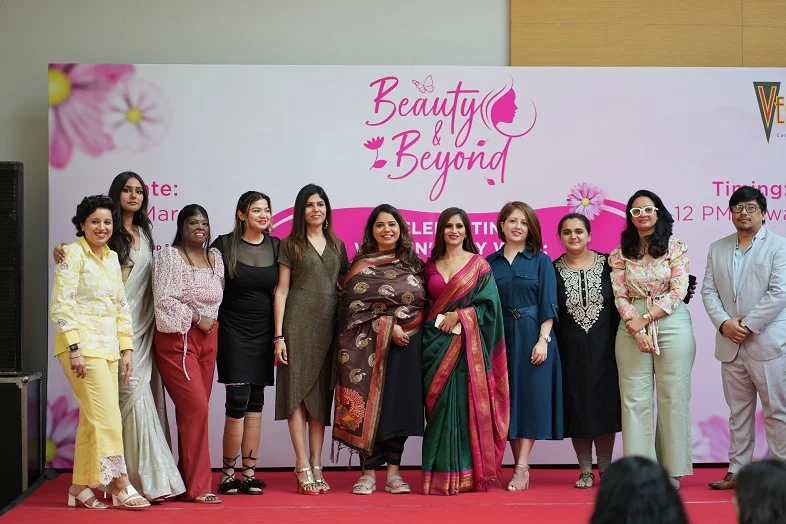Answer the question below with a single word or a brief phrase: 
What is the theme of the 'Beauty & Beyond' campaign?

celebrating women's achievements and promoting inclusivity